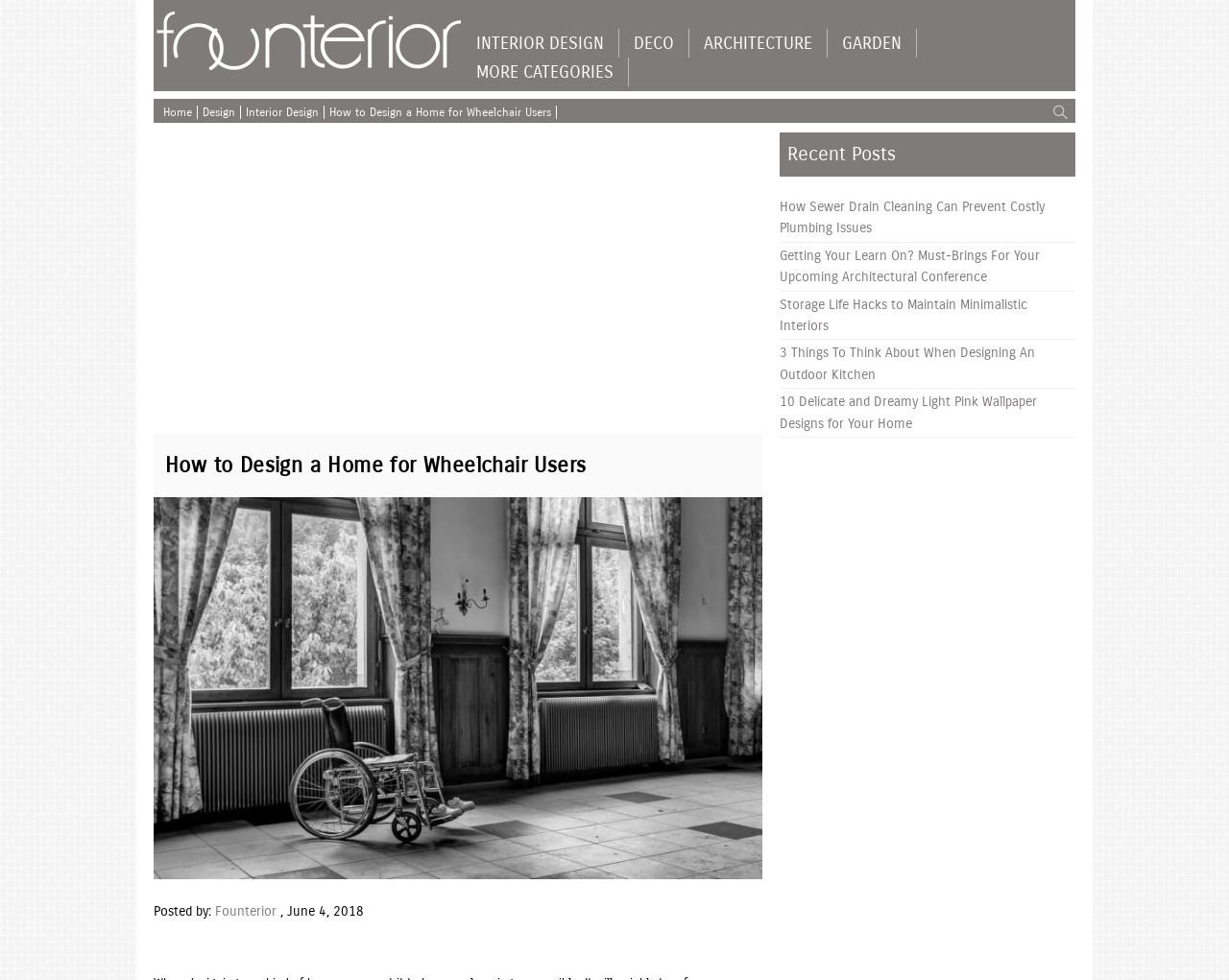Highlight the bounding box coordinates of the element you need to click to perform the following instruction: "Read the article 'How to Design a Home for Wheelchair Users'."

[0.268, 0.108, 0.453, 0.121]